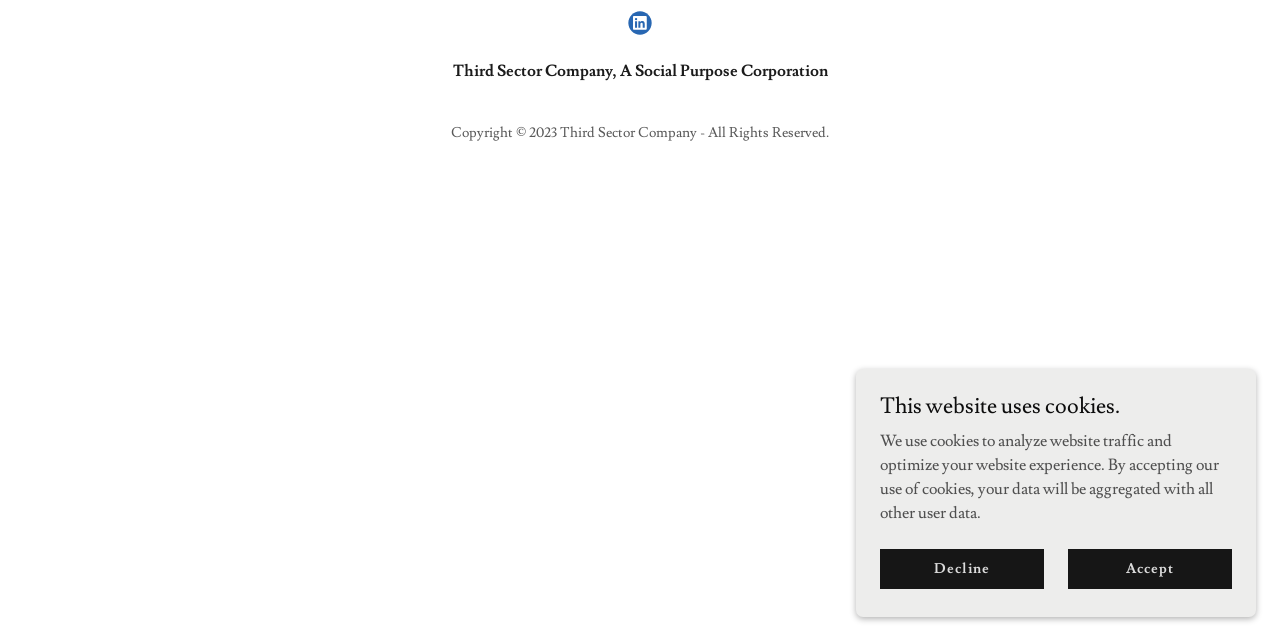Given the element description Accept, predict the bounding box coordinates for the UI element in the webpage screenshot. The format should be (top-left x, top-left y, bottom-right x, bottom-right y), and the values should be between 0 and 1.

[0.834, 0.856, 0.962, 0.919]